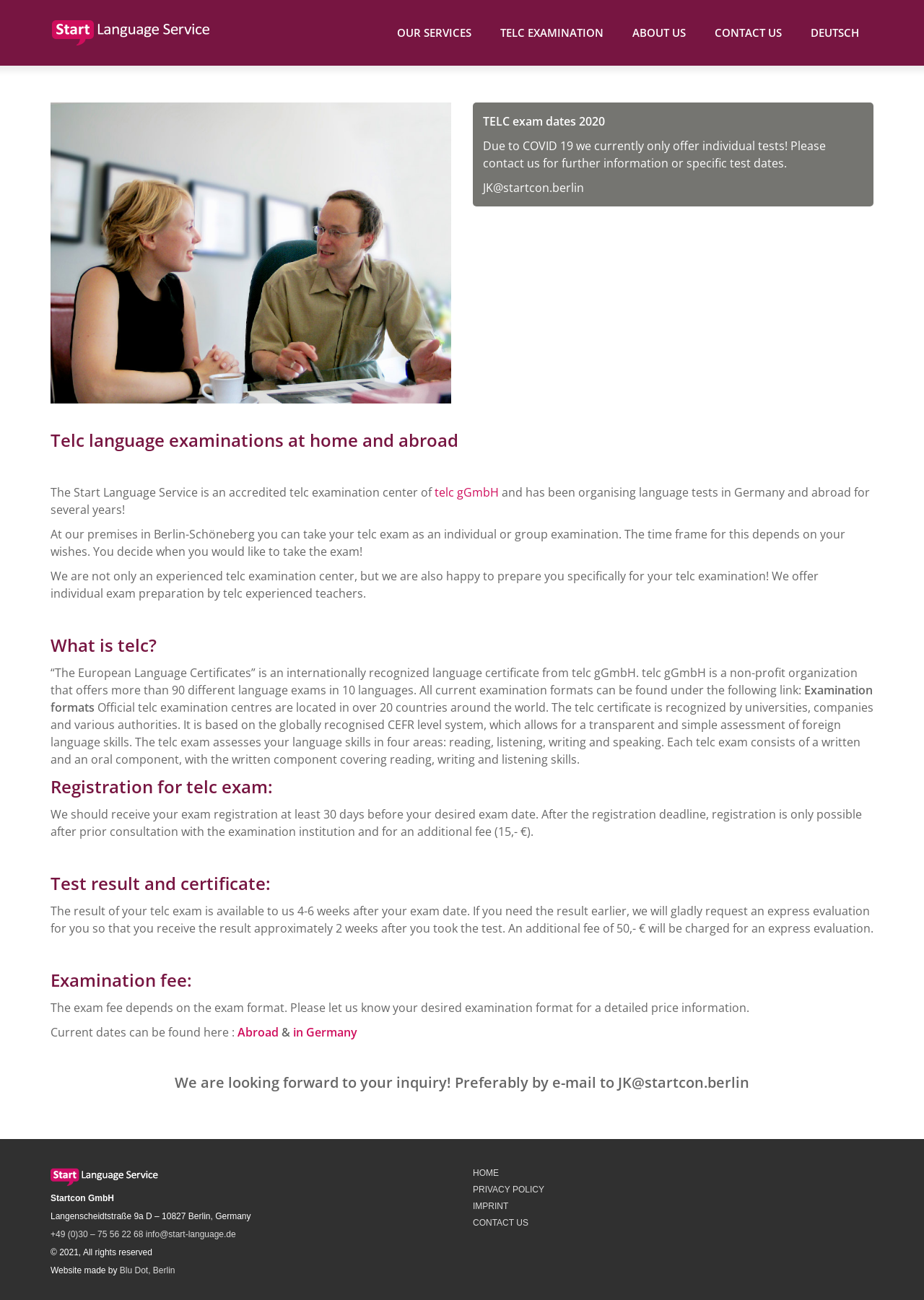Please find the bounding box coordinates of the section that needs to be clicked to achieve this instruction: "Click on the 'TELC EXAMINATION' link".

[0.526, 0.0, 0.669, 0.051]